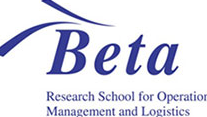What university is the Research School for Operation Management and Logistics associated with?
Based on the image, give a concise answer in the form of a single word or short phrase.

Eindhoven University of Technology